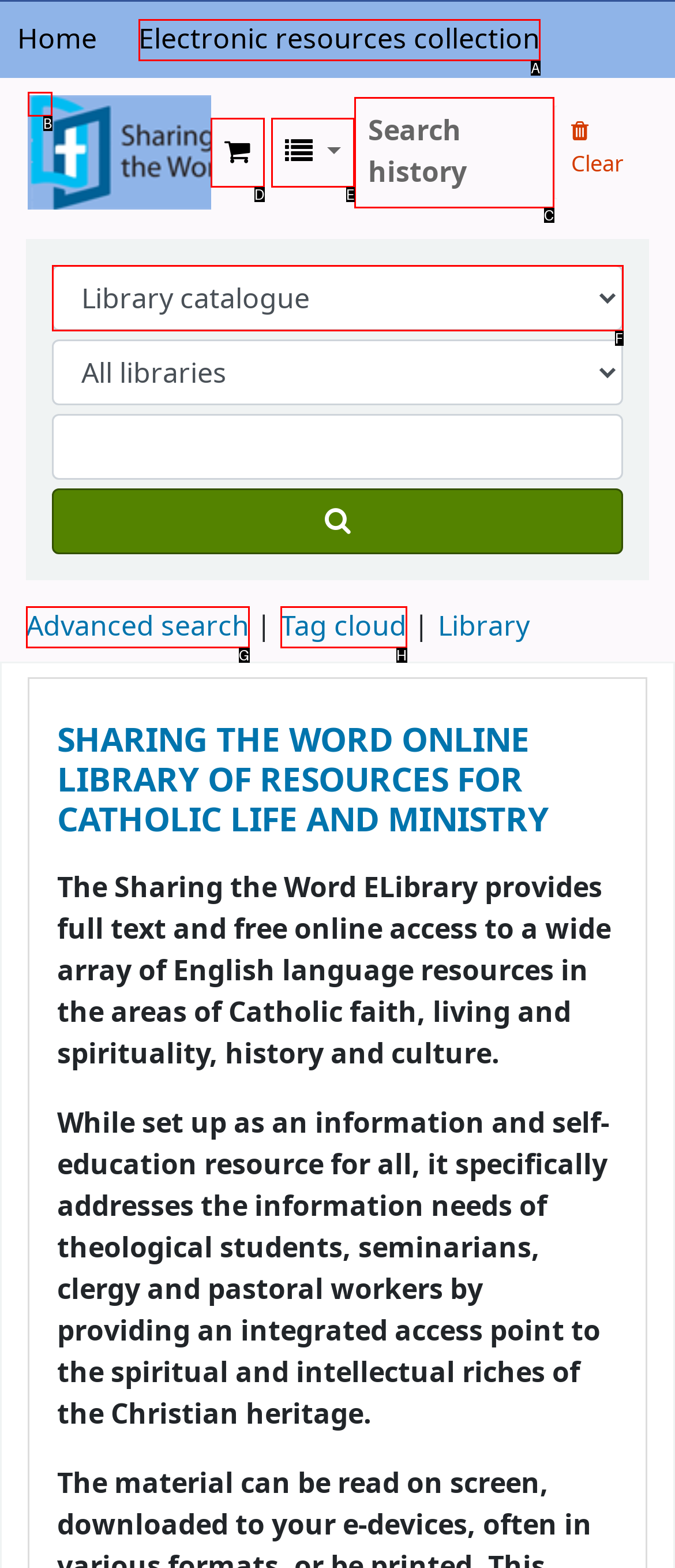Match the following description to the correct HTML element: Tag cloud Indicate your choice by providing the letter.

H